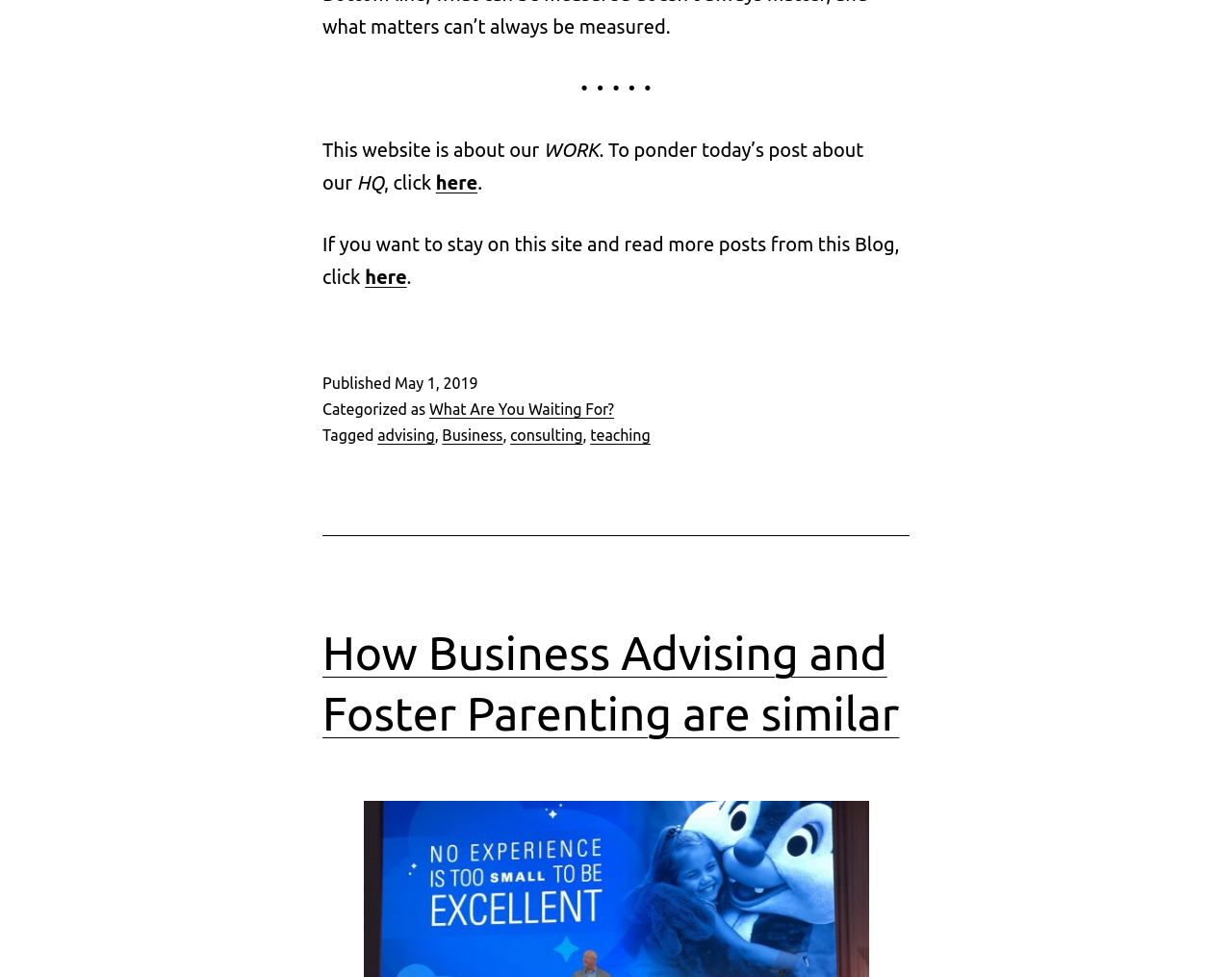Using the format (top-left x, top-left y, bottom-right x, bottom-right y), and given the element description, identify the bounding box coordinates within the screenshot: What Are You Waiting For?

[0.348, 0.41, 0.498, 0.427]